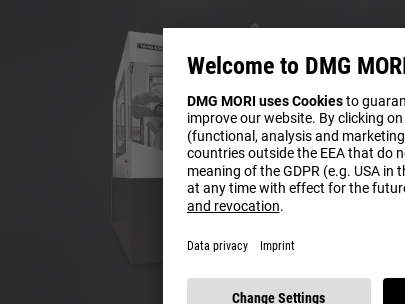What is the purpose of the cookies on the website?
Can you provide an in-depth and detailed response to the question?

According to the caption, the accompanying text emphasizes the use of cookies on the website, aimed at enhancing user experience and complying with data protection regulations.